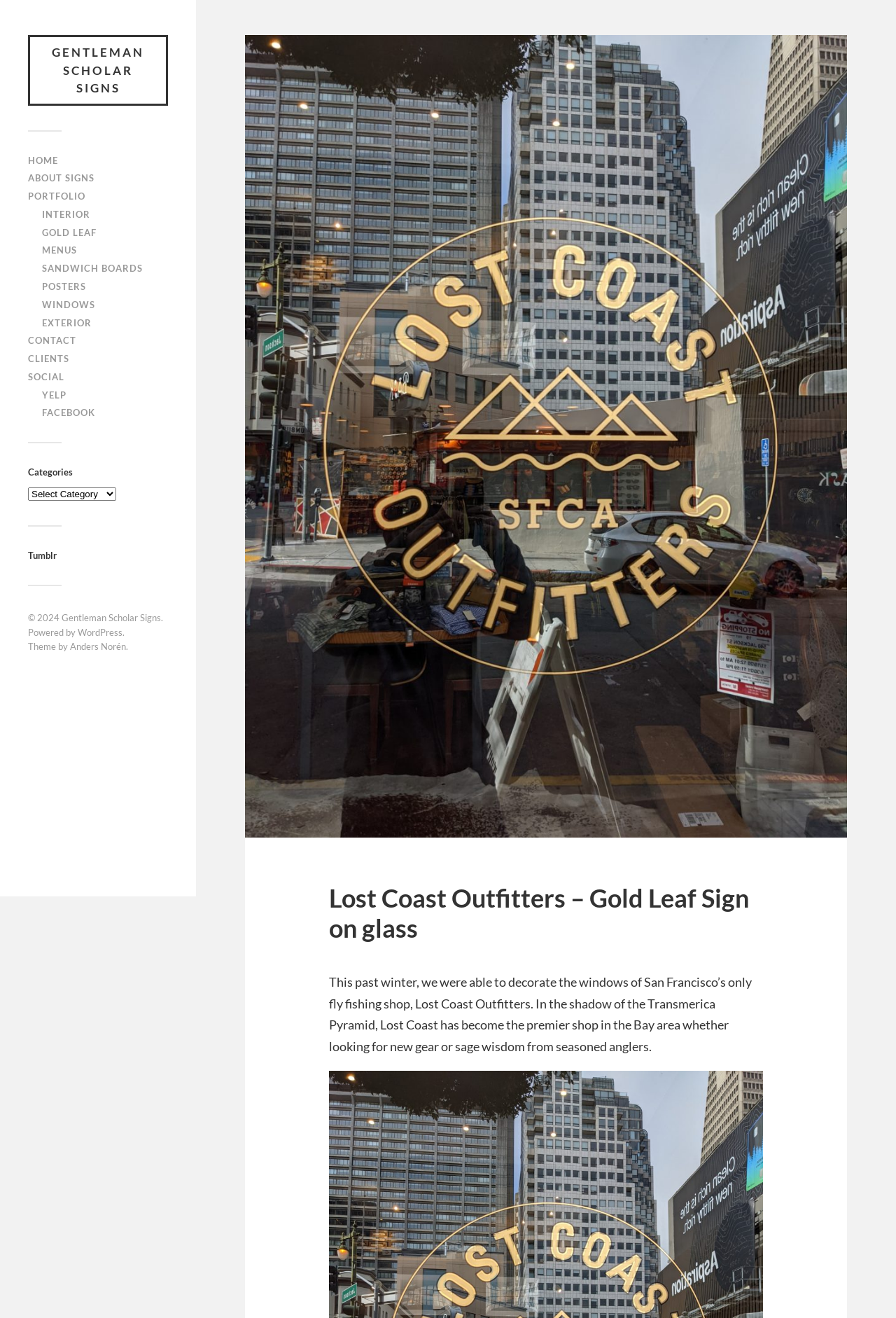Can you specify the bounding box coordinates for the region that should be clicked to fulfill this instruction: "Click on the HOME link".

[0.031, 0.117, 0.065, 0.126]